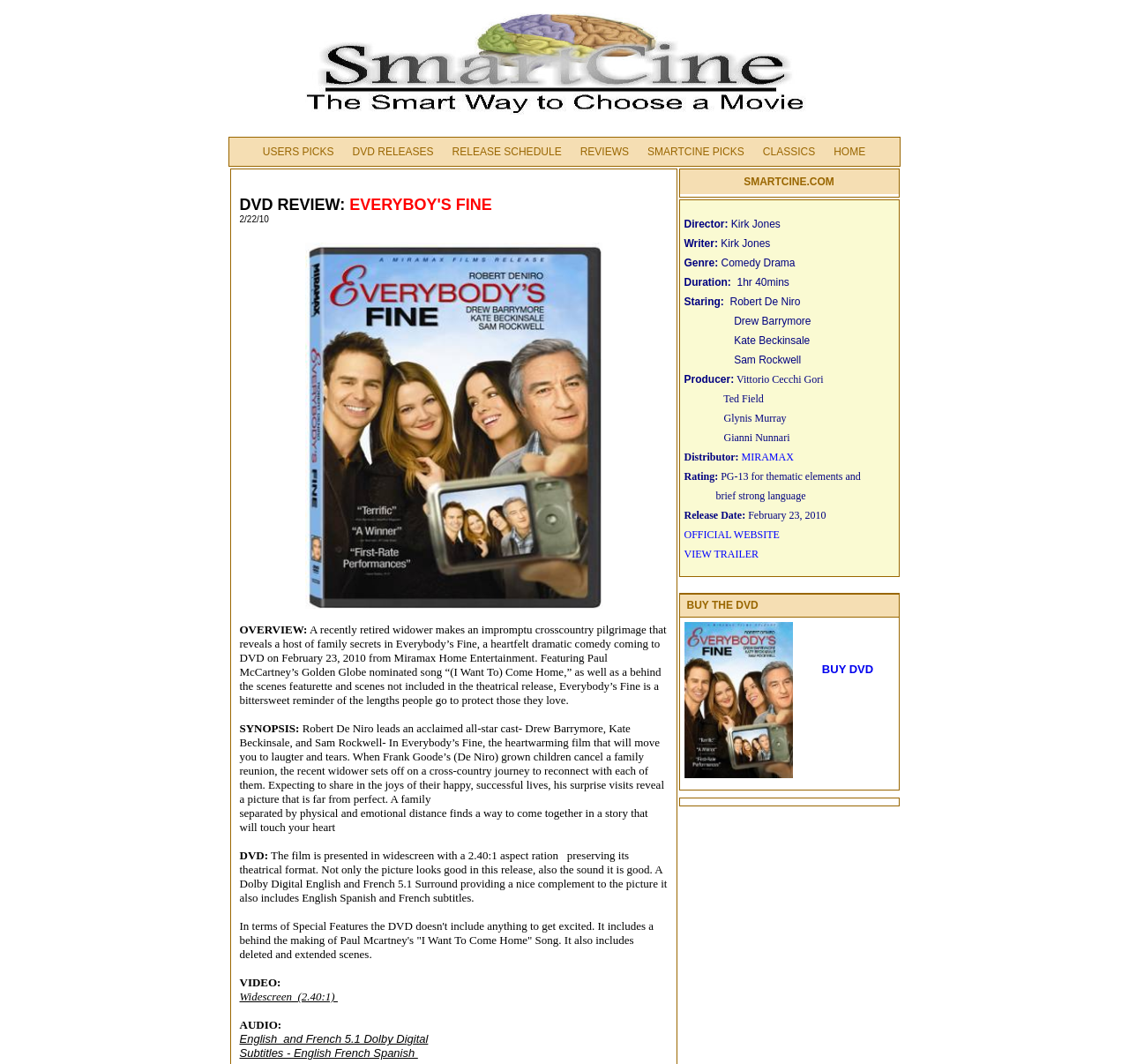Respond with a single word or phrase to the following question:
What is the release date of the DVD?

February 23, 2010